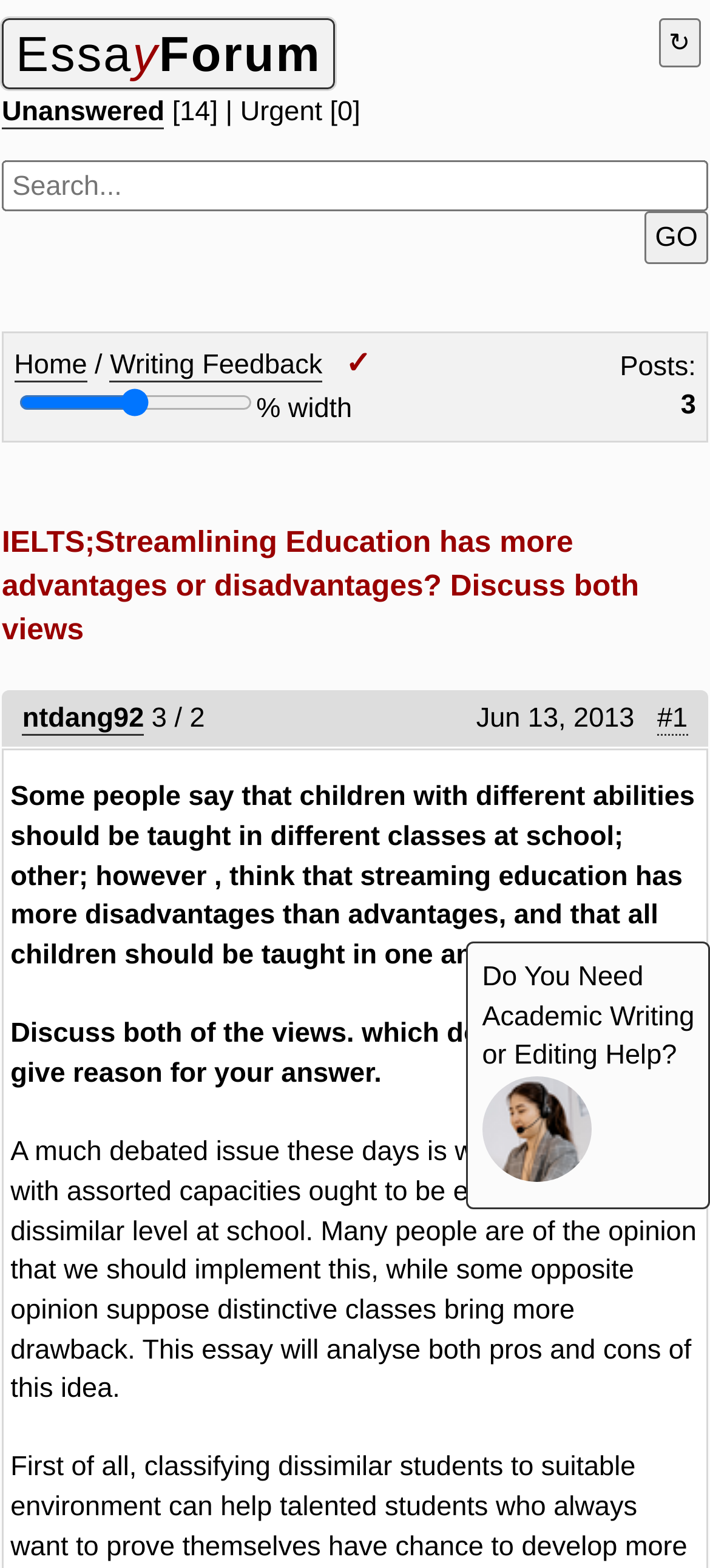Determine the bounding box coordinates of the element that should be clicked to execute the following command: "Search for a topic".

[0.003, 0.102, 0.997, 0.135]